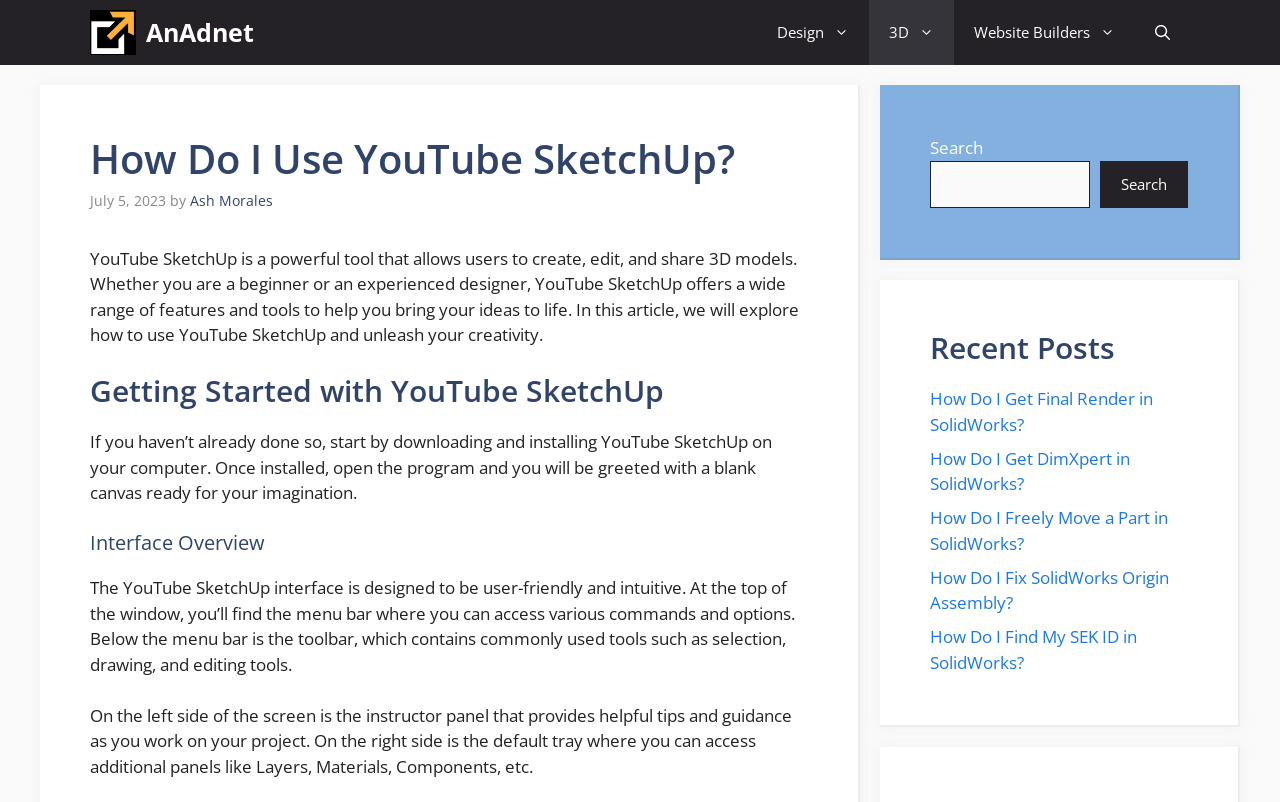Pinpoint the bounding box coordinates of the clickable area needed to execute the instruction: "Click on the 'Design' link". The coordinates should be specified as four float numbers between 0 and 1, i.e., [left, top, right, bottom].

[0.591, 0.0, 0.679, 0.081]